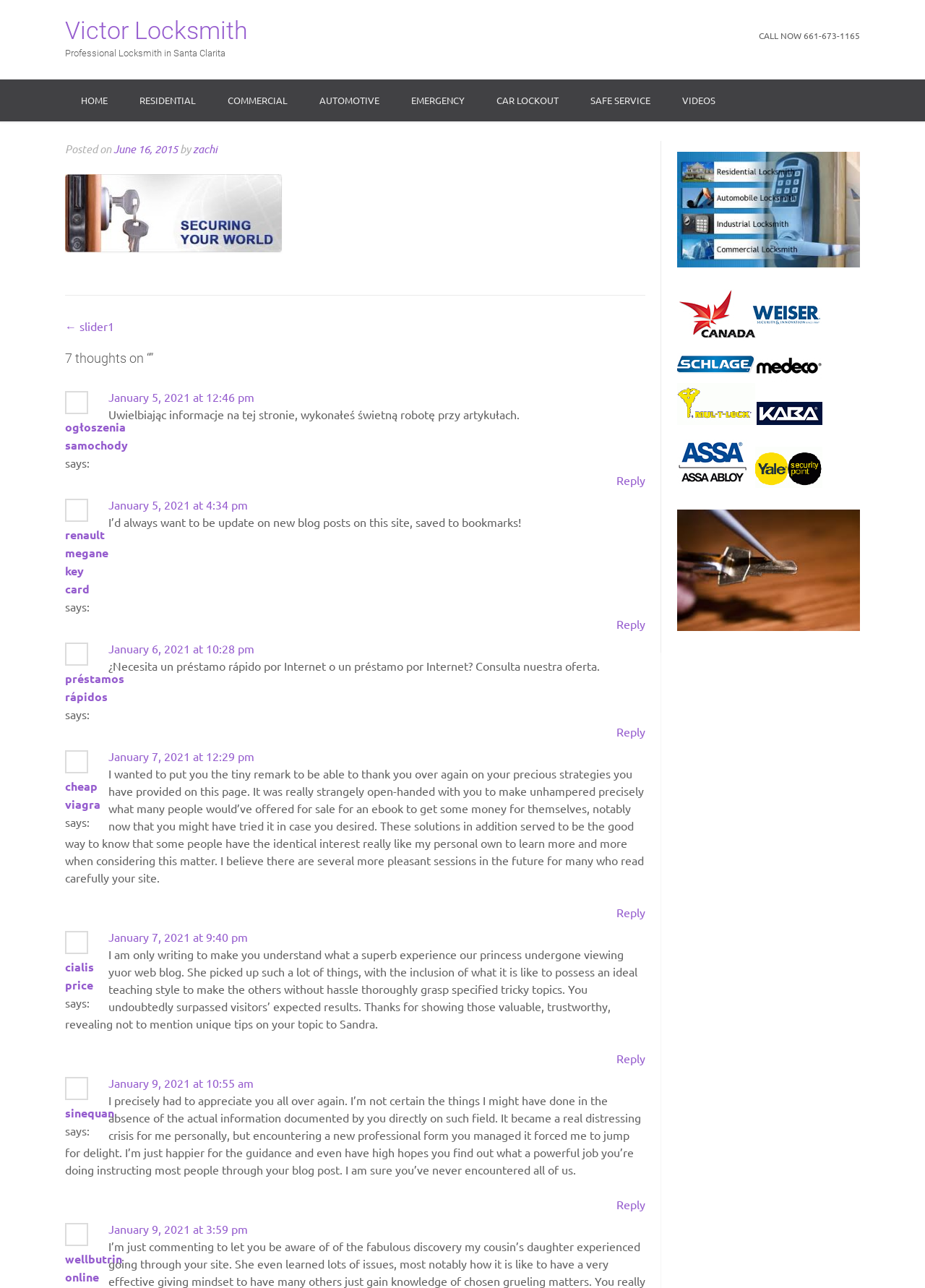Please identify the bounding box coordinates of the region to click in order to complete the task: "Click on 'Reply to sinequan'". The coordinates must be four float numbers between 0 and 1, specified as [left, top, right, bottom].

[0.666, 0.929, 0.698, 0.941]